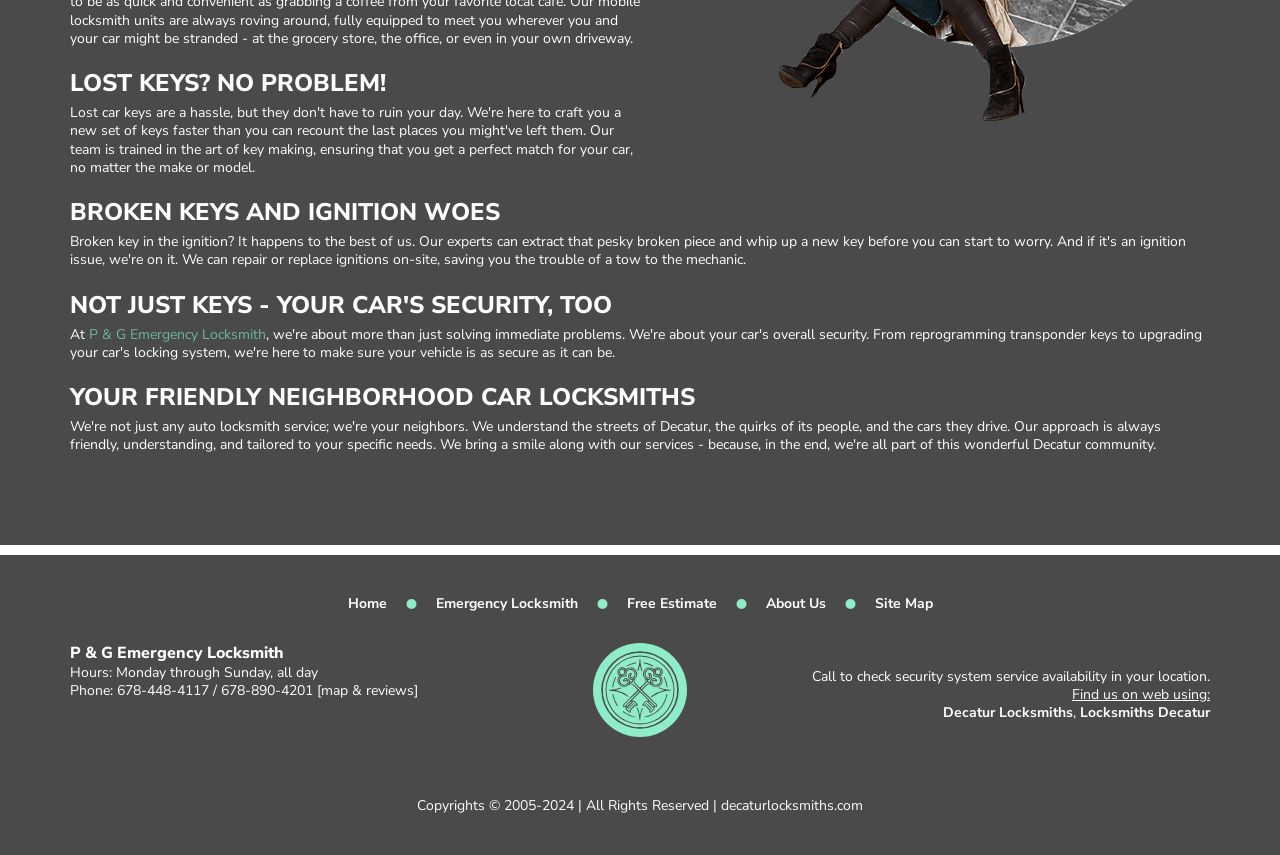Locate the bounding box coordinates of the element that needs to be clicked to carry out the instruction: "View 'Decatur Locksmiths'". The coordinates should be given as four float numbers ranging from 0 to 1, i.e., [left, top, right, bottom].

[0.737, 0.822, 0.838, 0.845]